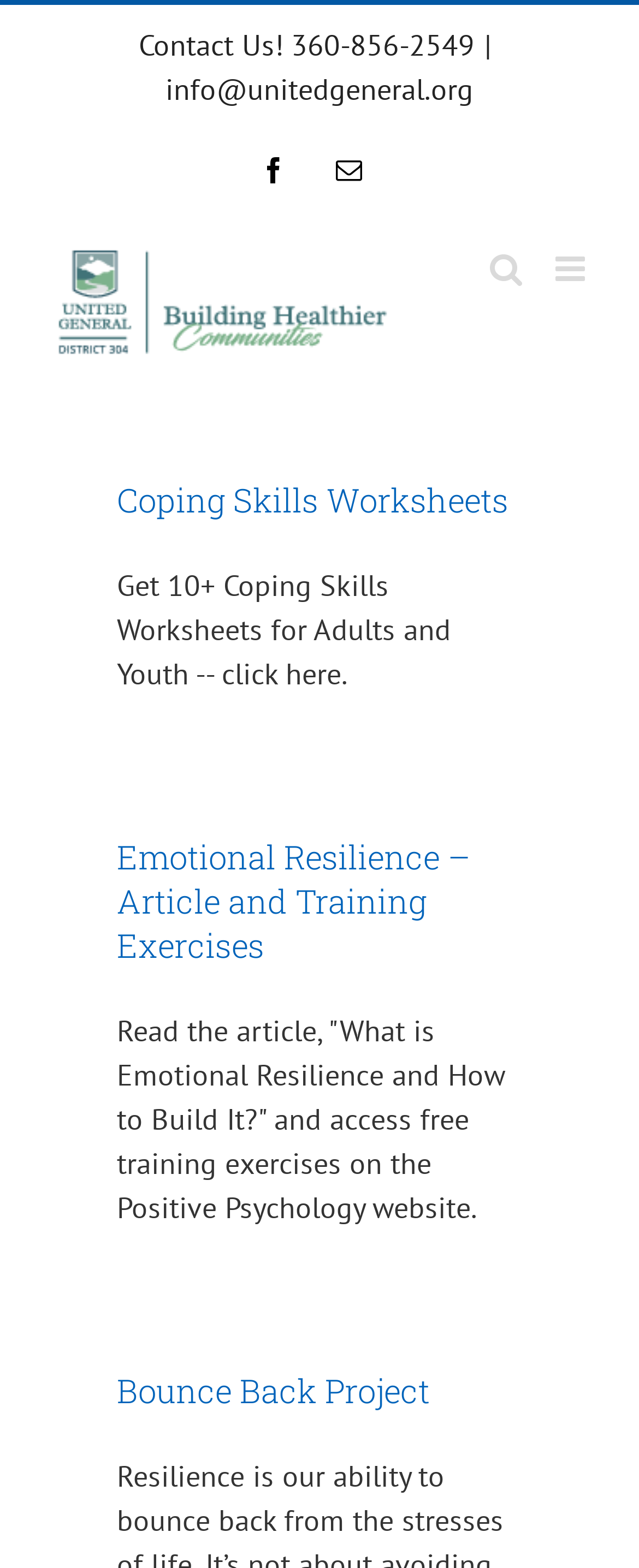How many social media links are there? Based on the screenshot, please respond with a single word or phrase.

2